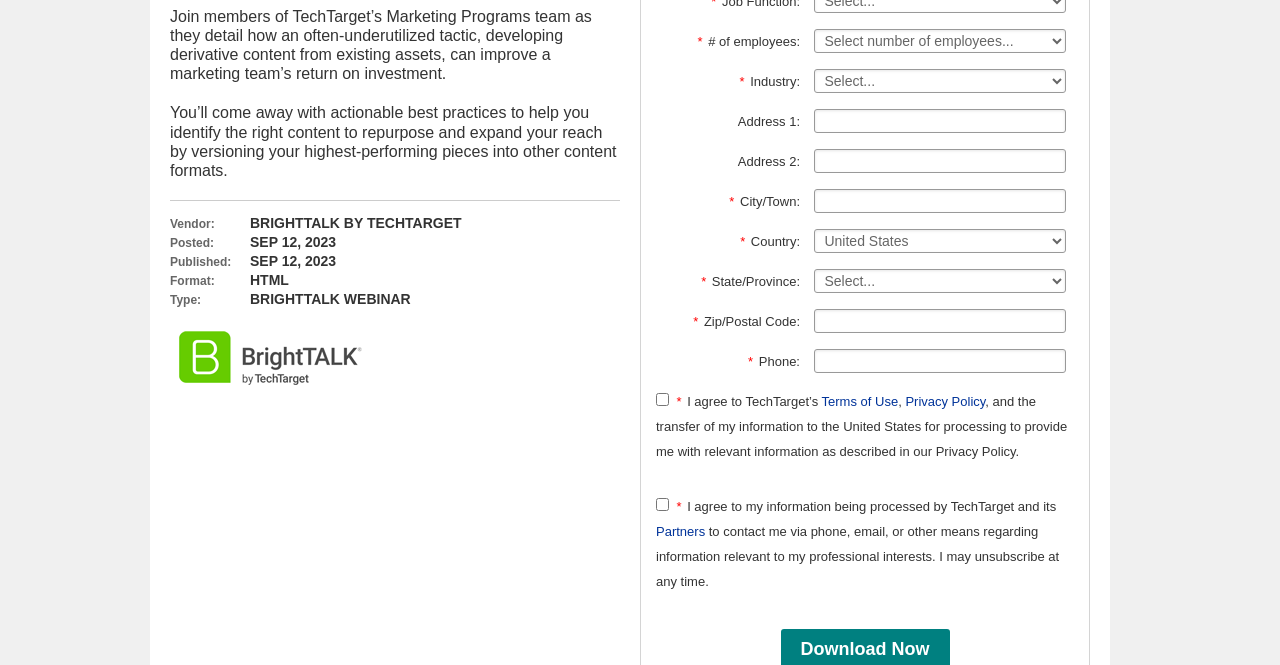Using the given description, provide the bounding box coordinates formatted as (top-left x, top-left y, bottom-right x, bottom-right y), with all values being floating point numbers between 0 and 1. Description: Privacy Policy

[0.707, 0.592, 0.77, 0.615]